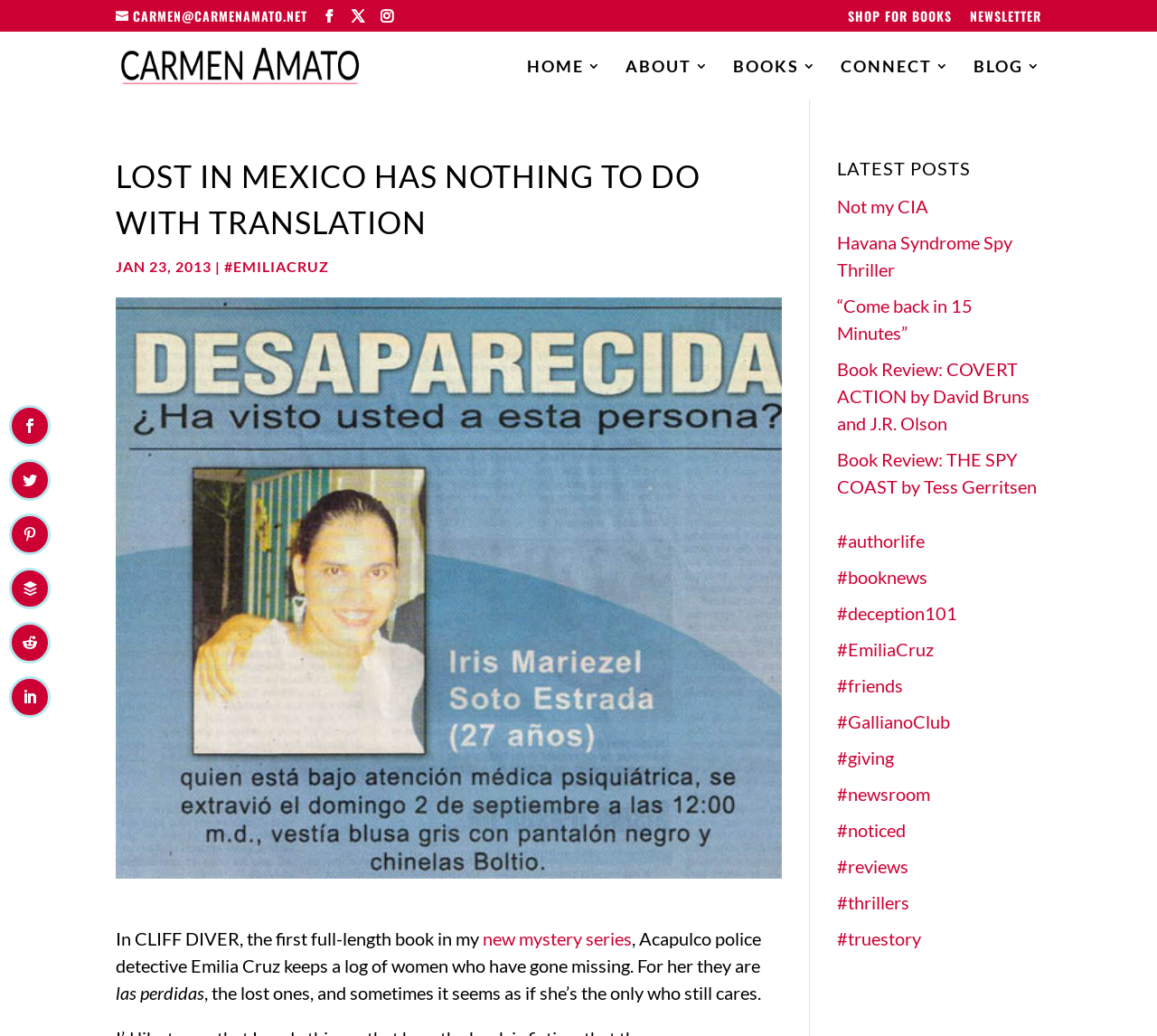Please locate and retrieve the main header text of the webpage.

LOST IN MEXICO HAS NOTHING TO DO WITH TRANSLATION